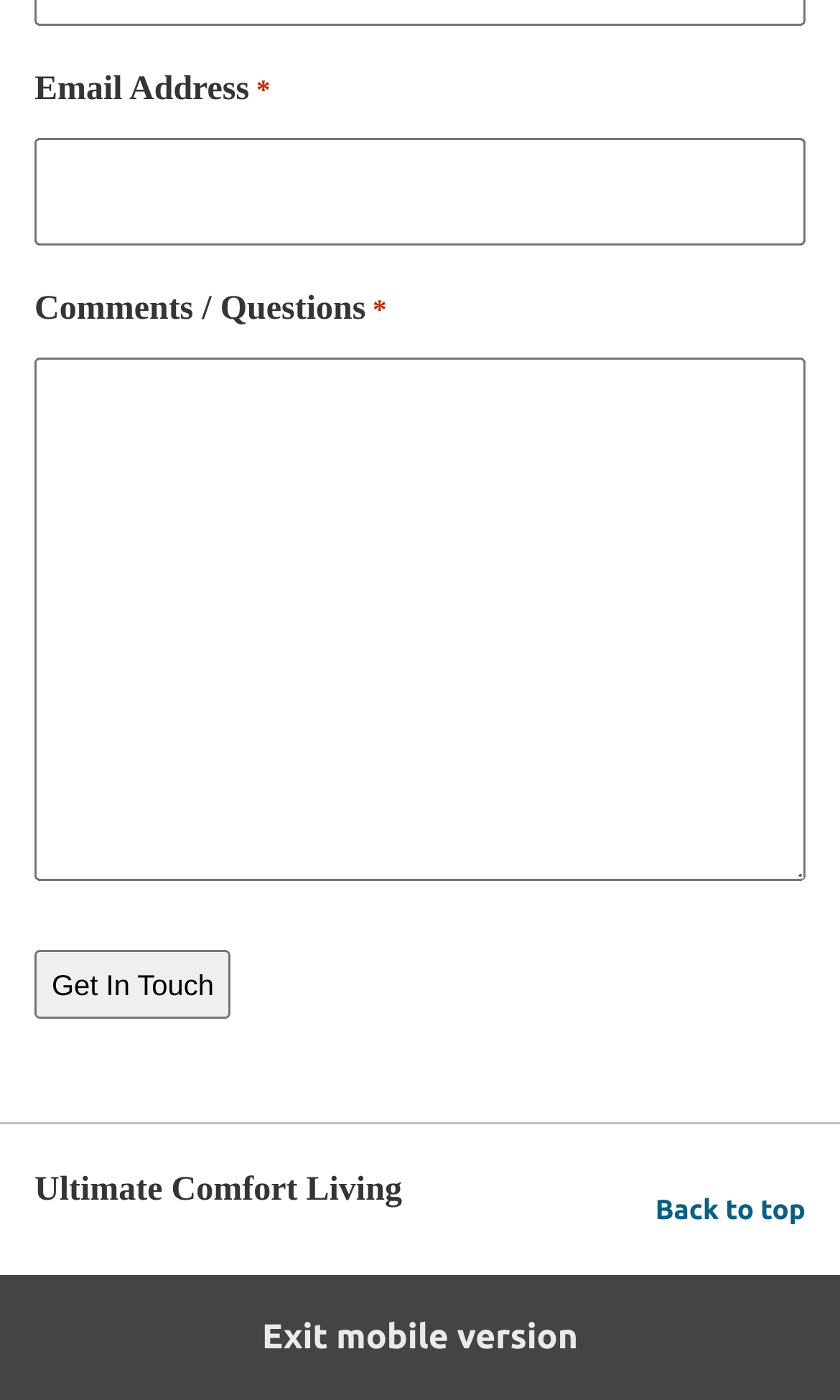Bounding box coordinates are specified in the format (top-left x, top-left y, bottom-right x, bottom-right y). All values are floating point numbers bounded between 0 and 1. Please provide the bounding box coordinate of the region this sentence describes: Back to top

[0.78, 0.847, 0.959, 0.886]